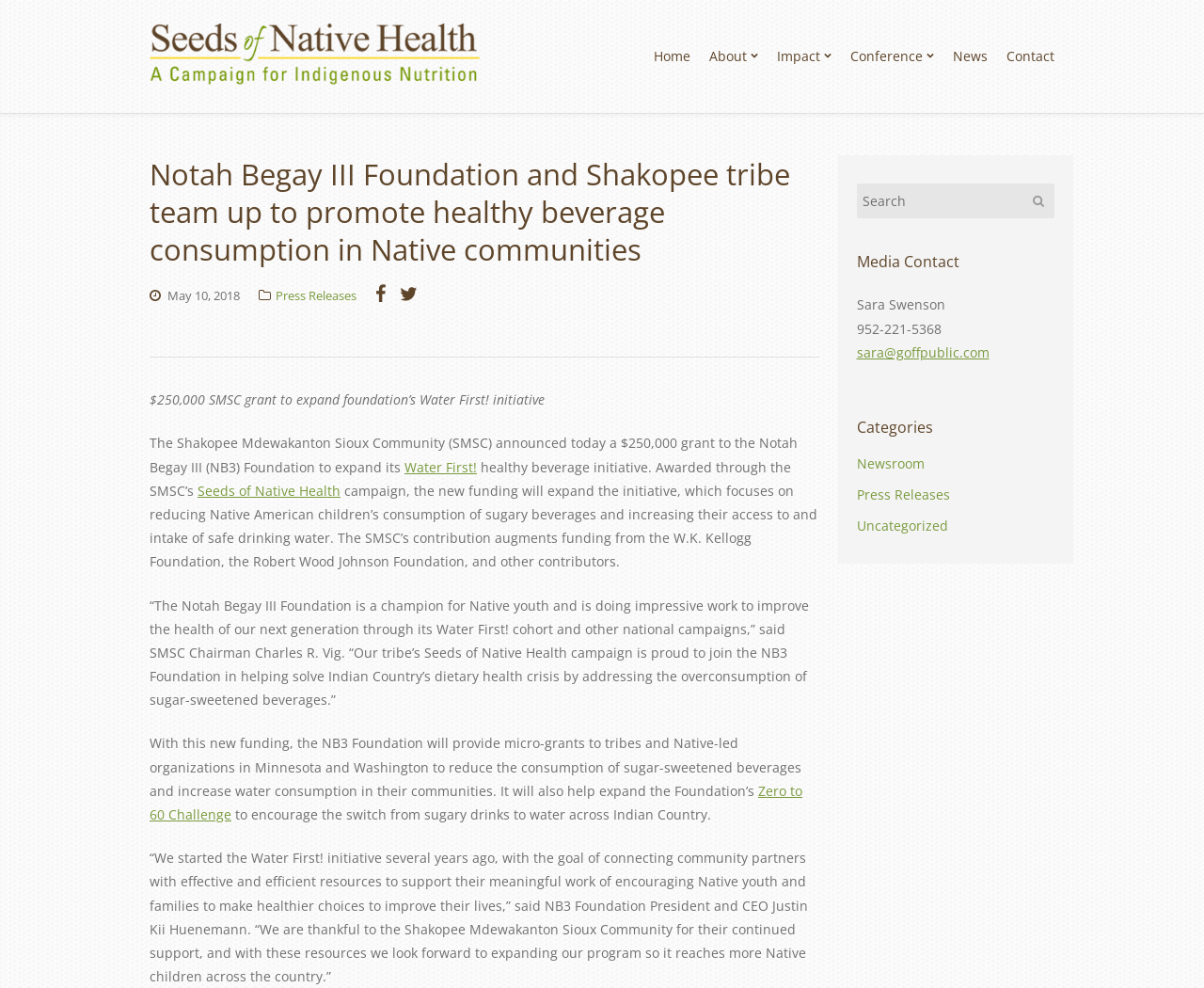Answer the question in one word or a short phrase:
Who is the Chairman of the Shakopee Mdewakanton Sioux Community?

Charles R. Vig